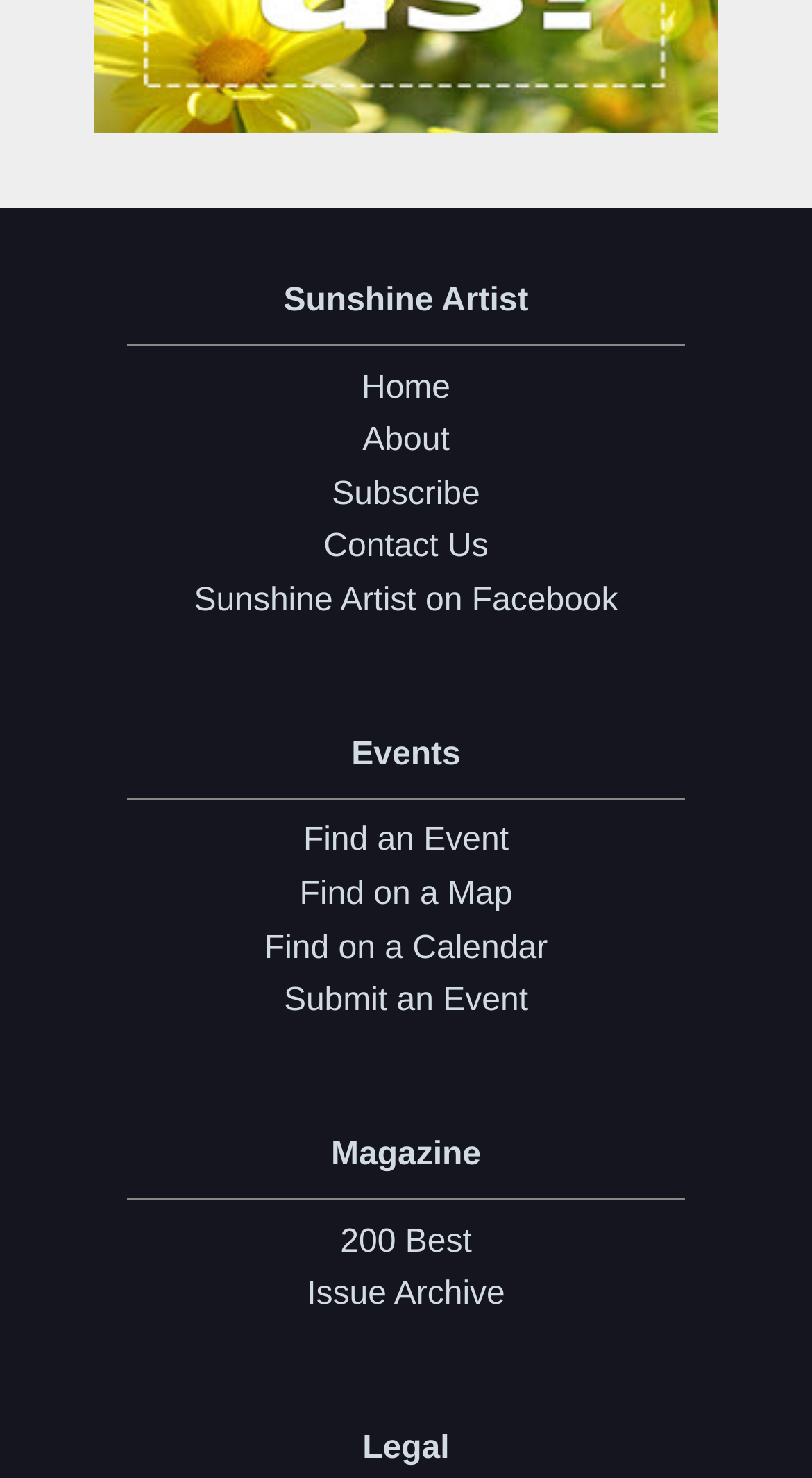Locate the UI element that matches the description EnglishDeutschEnglishEspañol in the webpage screenshot. Return the bounding box coordinates in the format (top-left x, top-left y, bottom-right x, bottom-right y), with values ranging from 0 to 1.

None